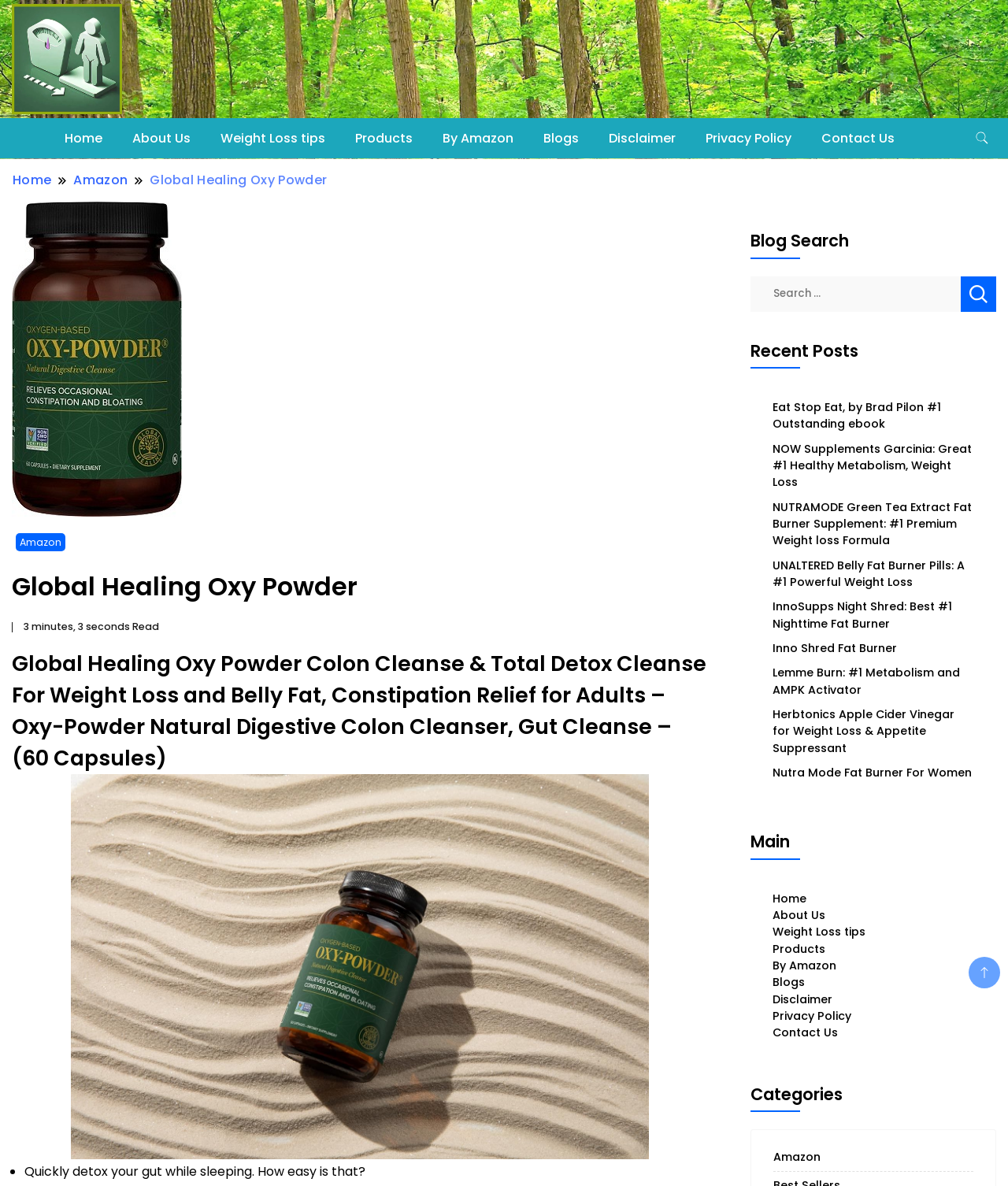Please identify the bounding box coordinates of the element's region that needs to be clicked to fulfill the following instruction: "Click the 'Home' link". The bounding box coordinates should consist of four float numbers between 0 and 1, i.e., [left, top, right, bottom].

[0.051, 0.1, 0.115, 0.134]